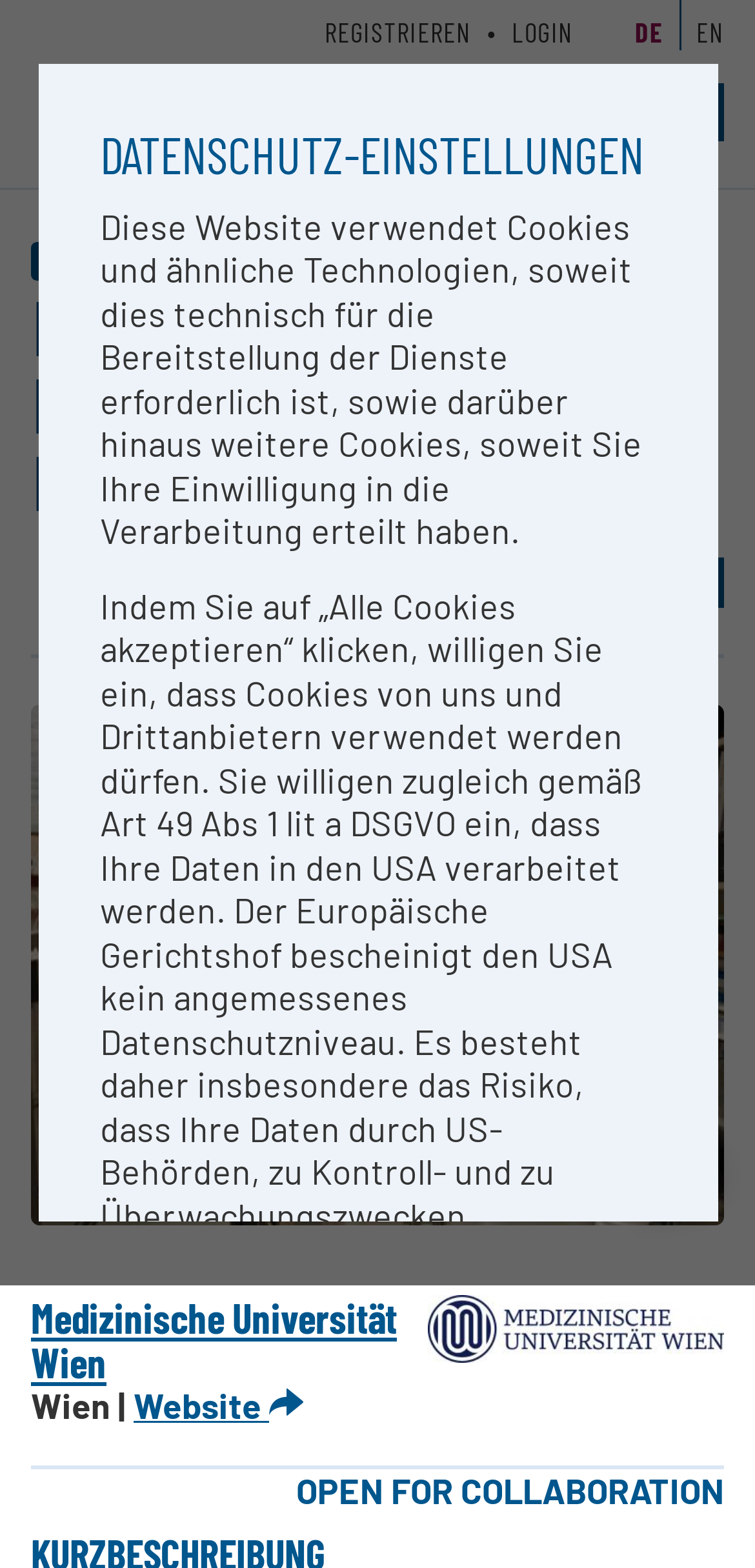Determine the main headline of the webpage and provide its text.

Ionenfallen Massenspectrometer: LTQ-Velos